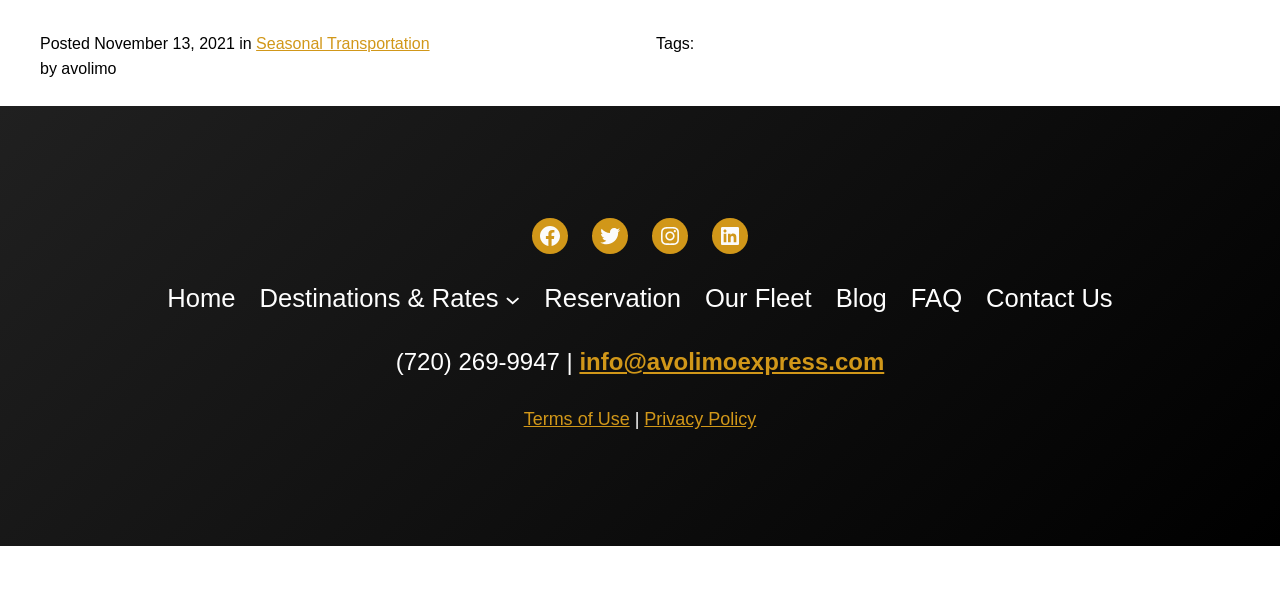What is the category of the article?
Answer the question with a detailed and thorough explanation.

I found the category by looking at the link element 'Seasonal Transportation' which has a bounding box coordinate of [0.2, 0.059, 0.336, 0.088].